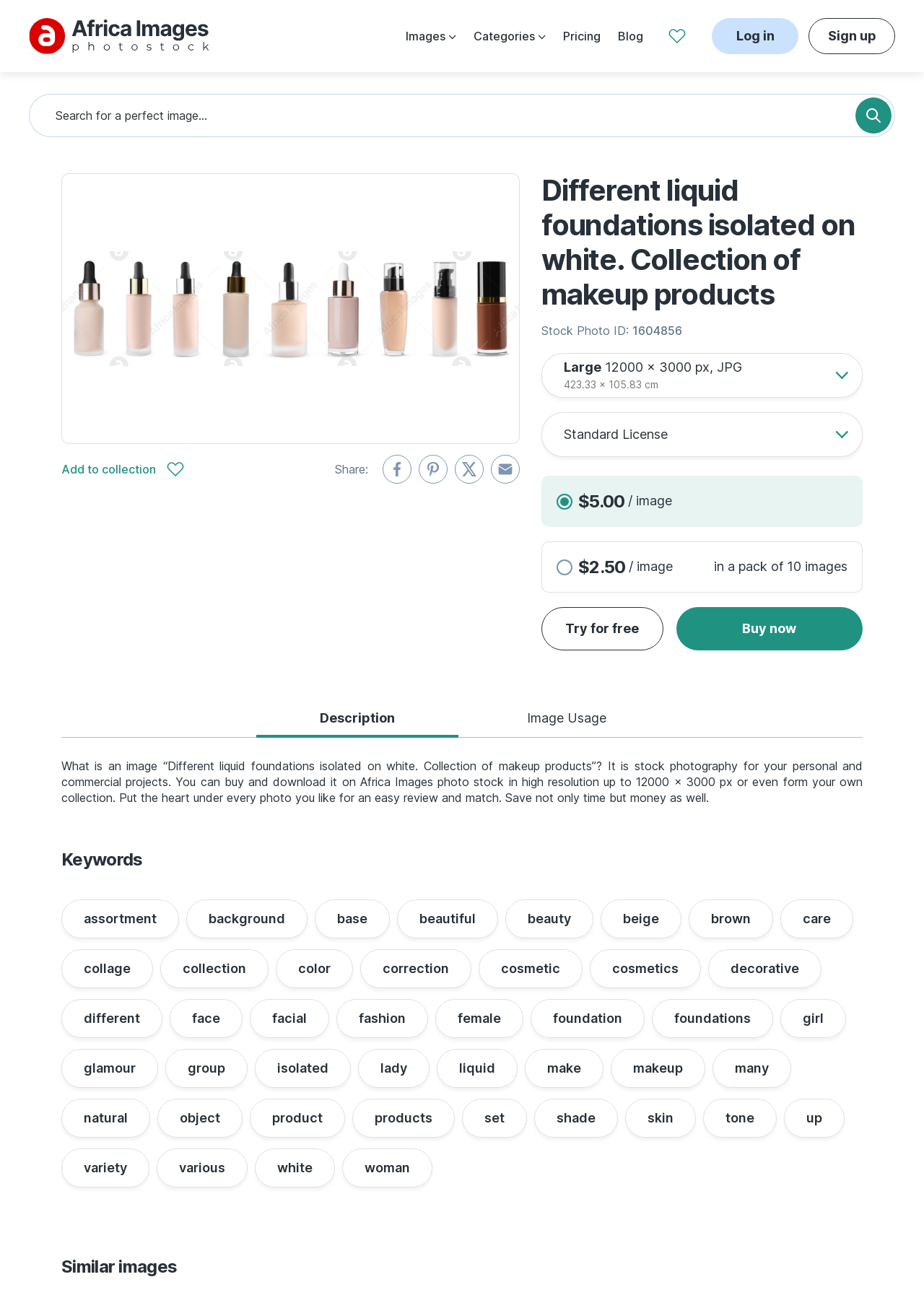Using the information in the image, give a detailed answer to the following question: What is the price of the image per pack of 10?

The price of the image per pack of 10 can be found in the pricing section of the webpage, where it is written as '$2.50 in a pack of 10 images'. This indicates that the price of the image is $2.50 when purchased in a pack of 10.